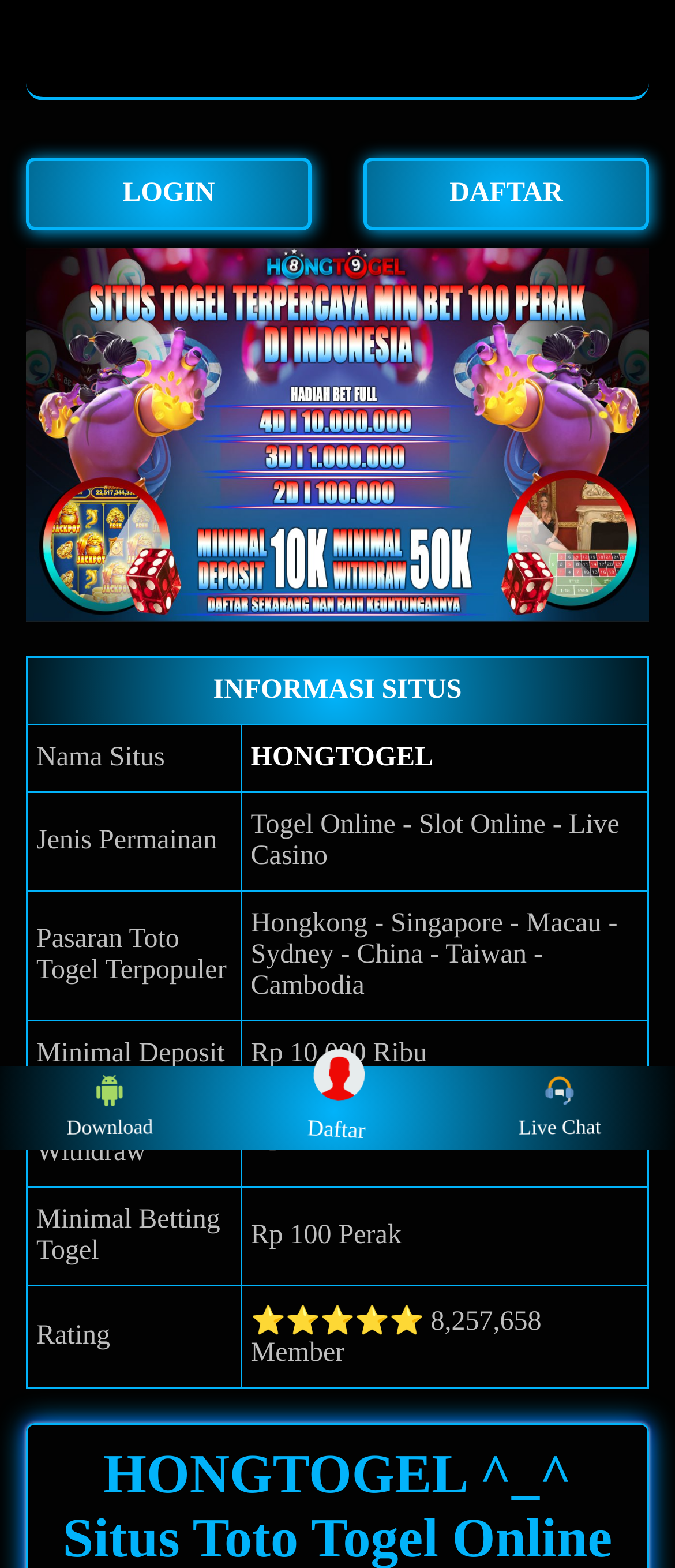What is the main title displayed on this webpage?

HONGTOGEL ^_^ Situs Toto Togel Online 4D Berlisensi Resmi Pasti Bayar